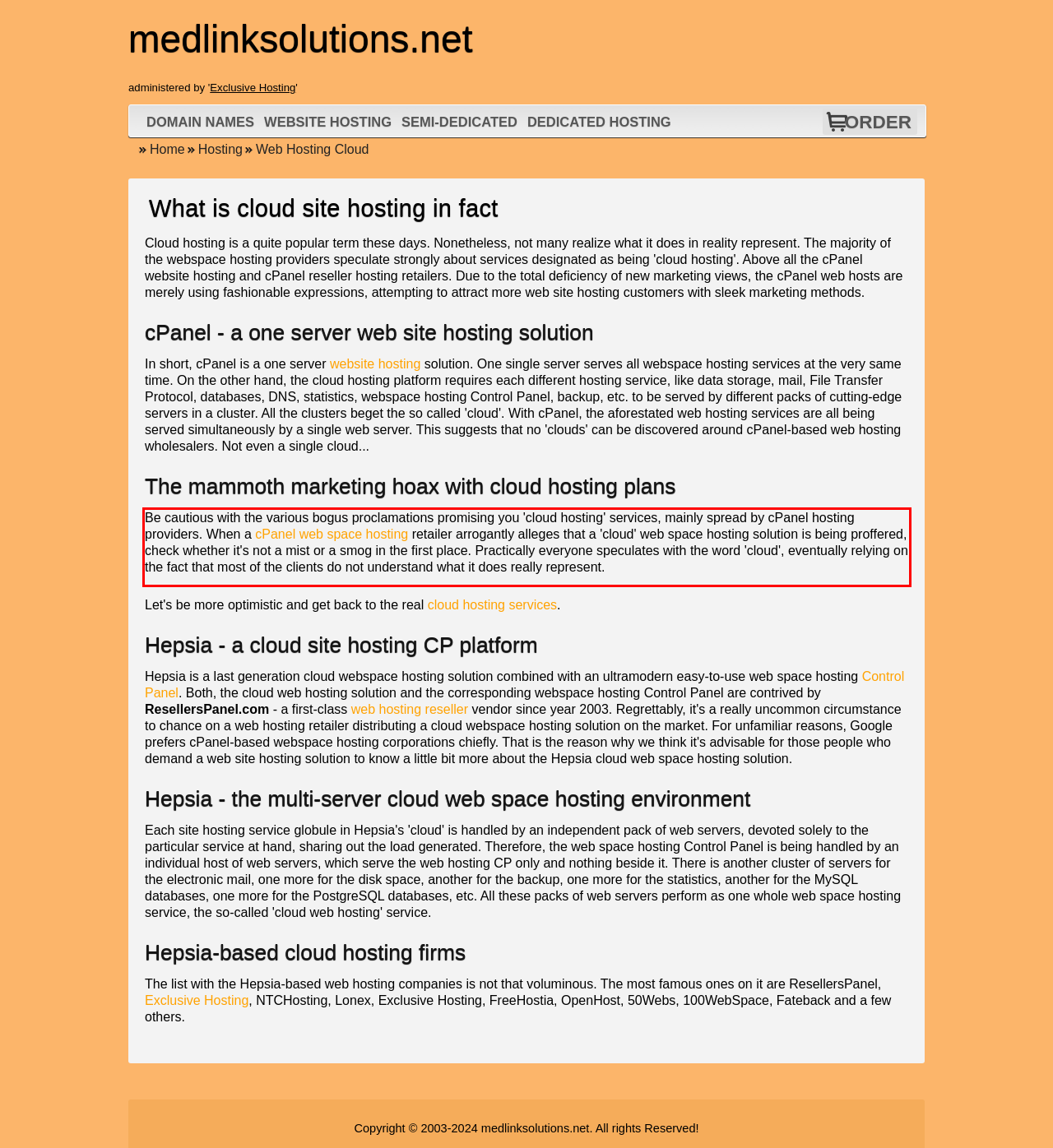Using the provided screenshot of a webpage, recognize and generate the text found within the red rectangle bounding box.

Be cautious with the various bogus proclamations promising you 'cloud hosting' services, mainly spread by cPanel hosting providers. When a cPanel web space hosting retailer arrogantly alleges that a 'cloud' web space hosting solution is being proffered, check whether it's not a mist or a smog in the first place. Practically everyone speculates with the word 'cloud', eventually relying on the fact that most of the clients do not understand what it does really represent.